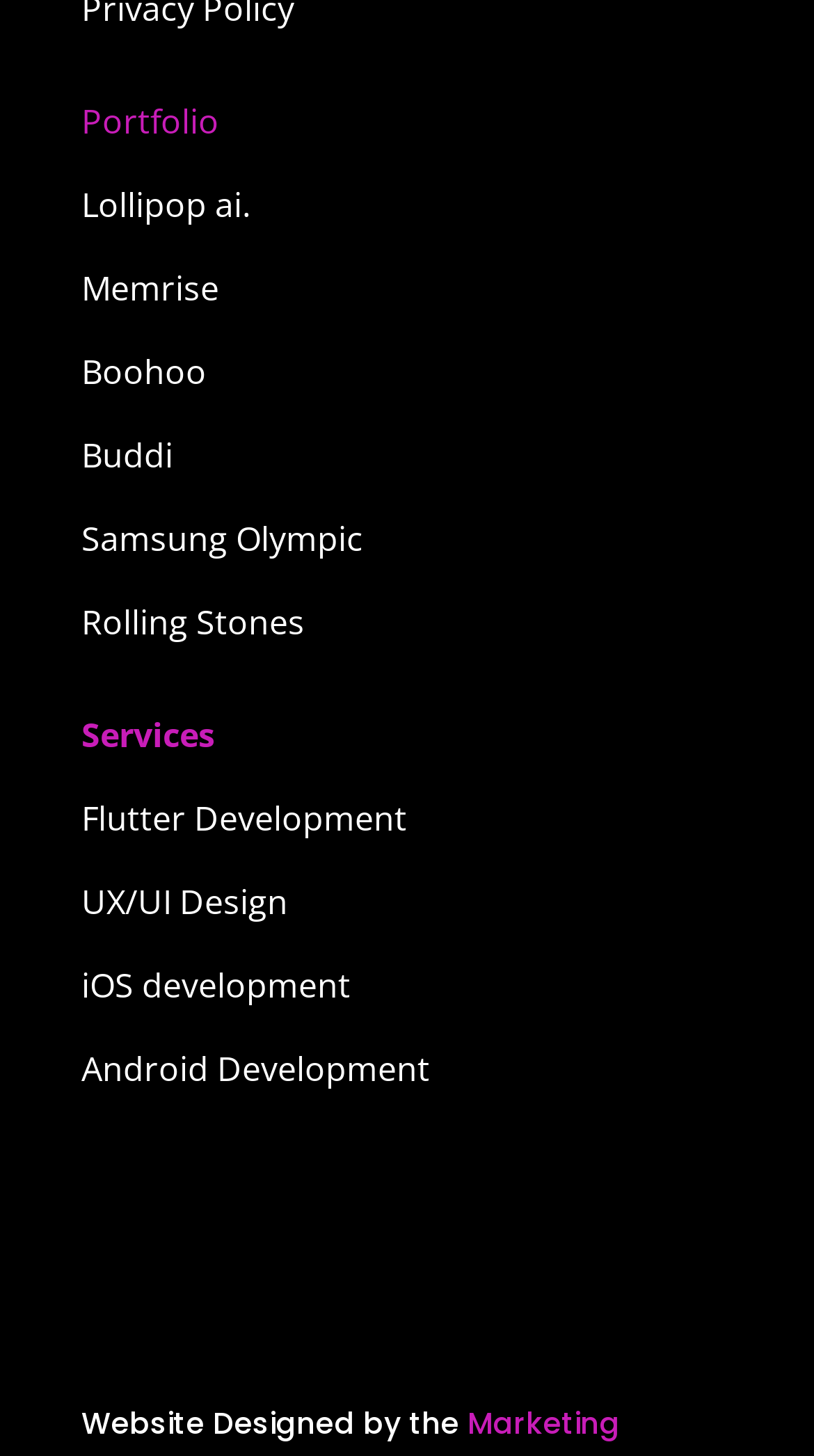Could you provide the bounding box coordinates for the portion of the screen to click to complete this instruction: "Book a call"?

[0.1, 0.794, 0.492, 0.875]